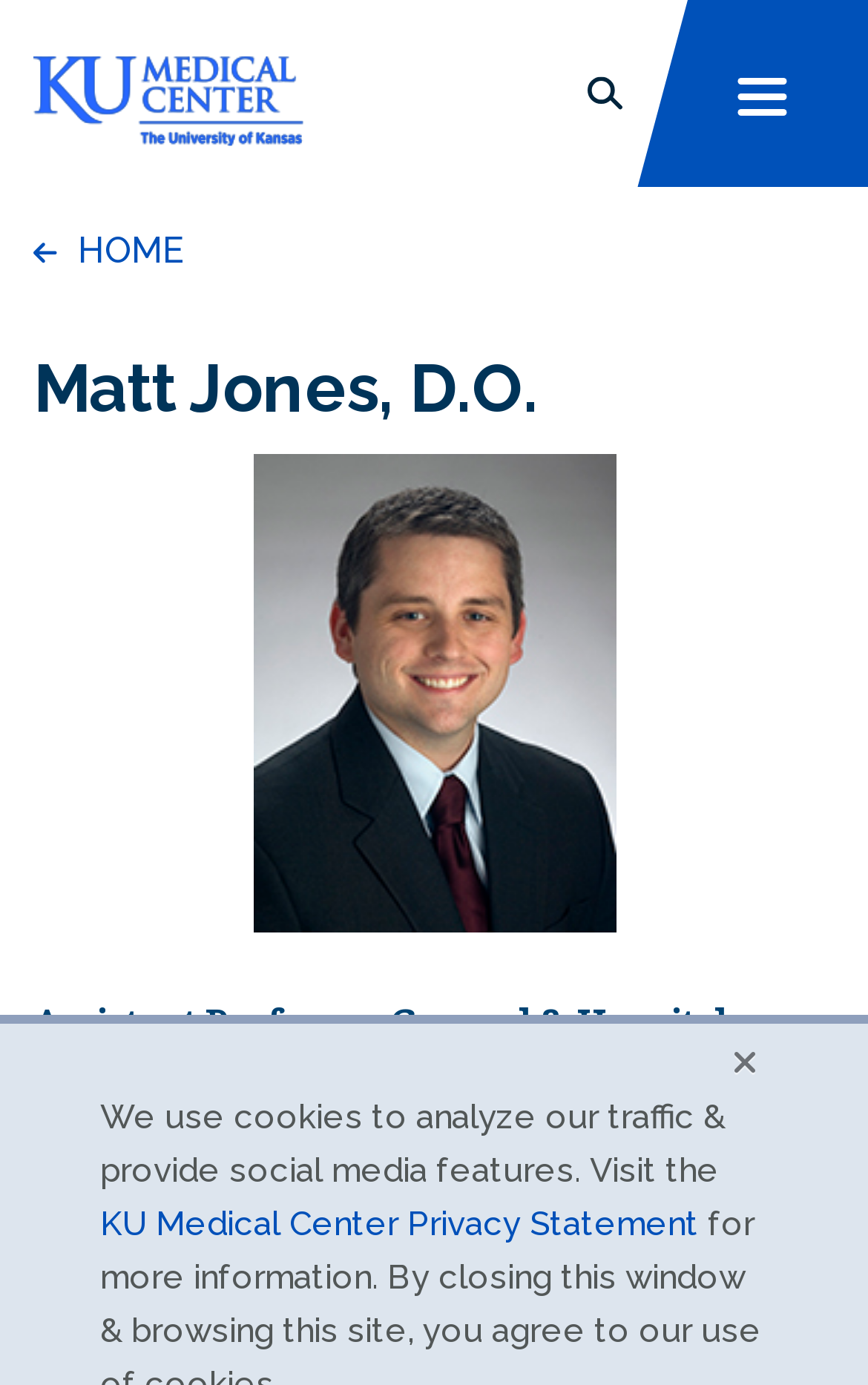Could you find the bounding box coordinates of the clickable area to complete this instruction: "Close the search input"?

[0.89, 0.04, 0.962, 0.082]